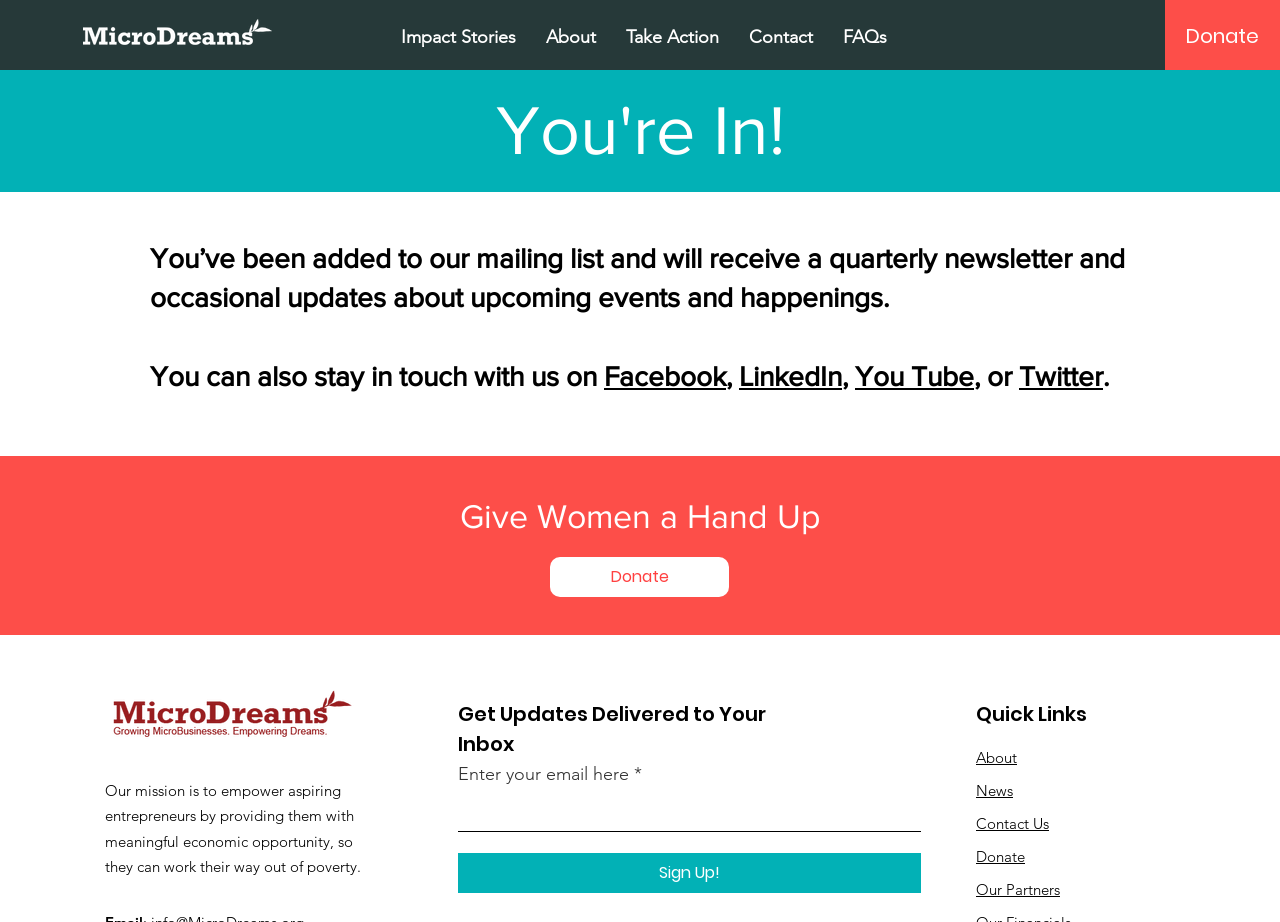Please identify the bounding box coordinates of the element that needs to be clicked to perform the following instruction: "Visit the 'Impact Stories' page".

[0.301, 0.018, 0.415, 0.062]